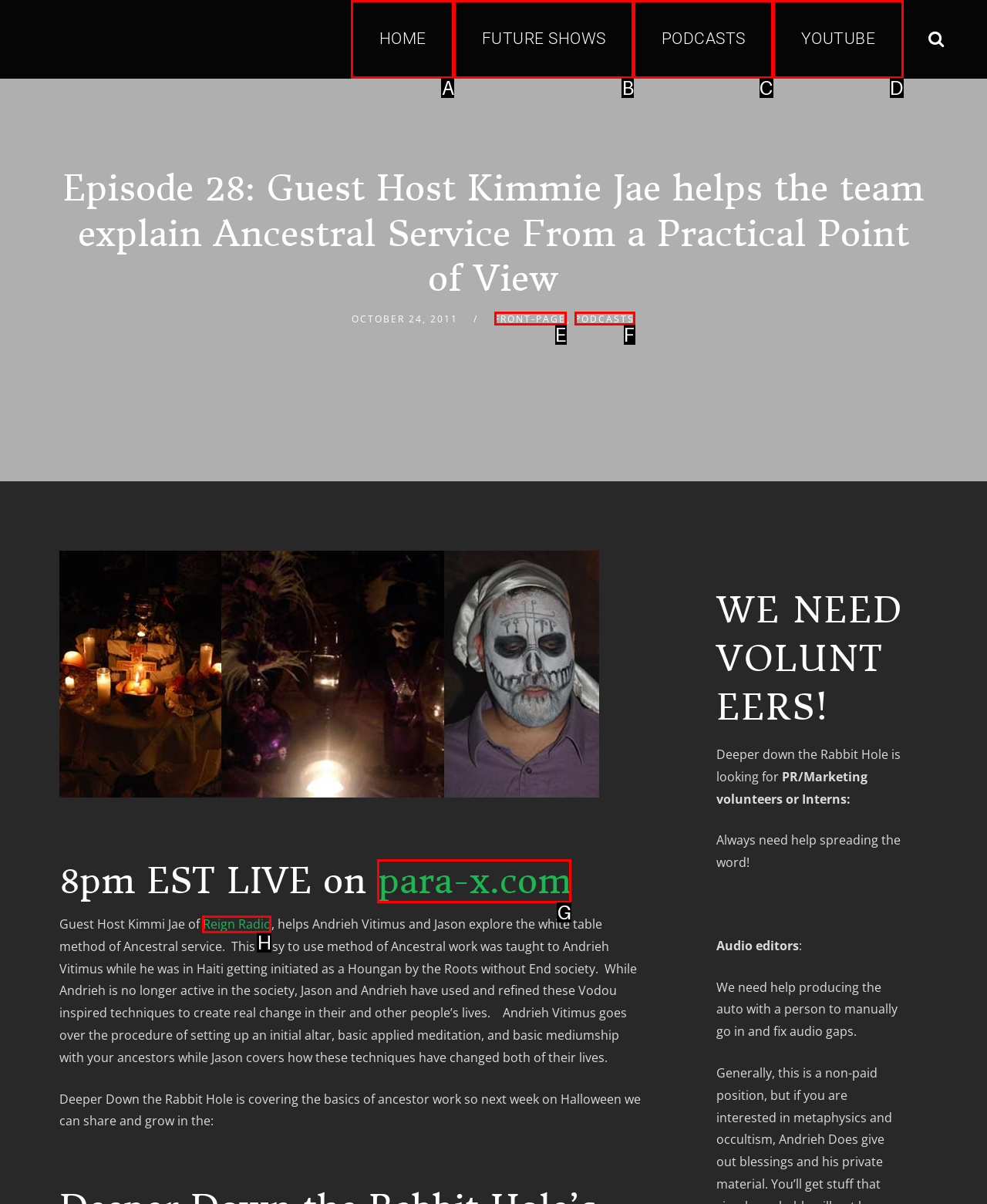Choose the UI element to click on to achieve this task: Check out PODCASTS. Reply with the letter representing the selected element.

C